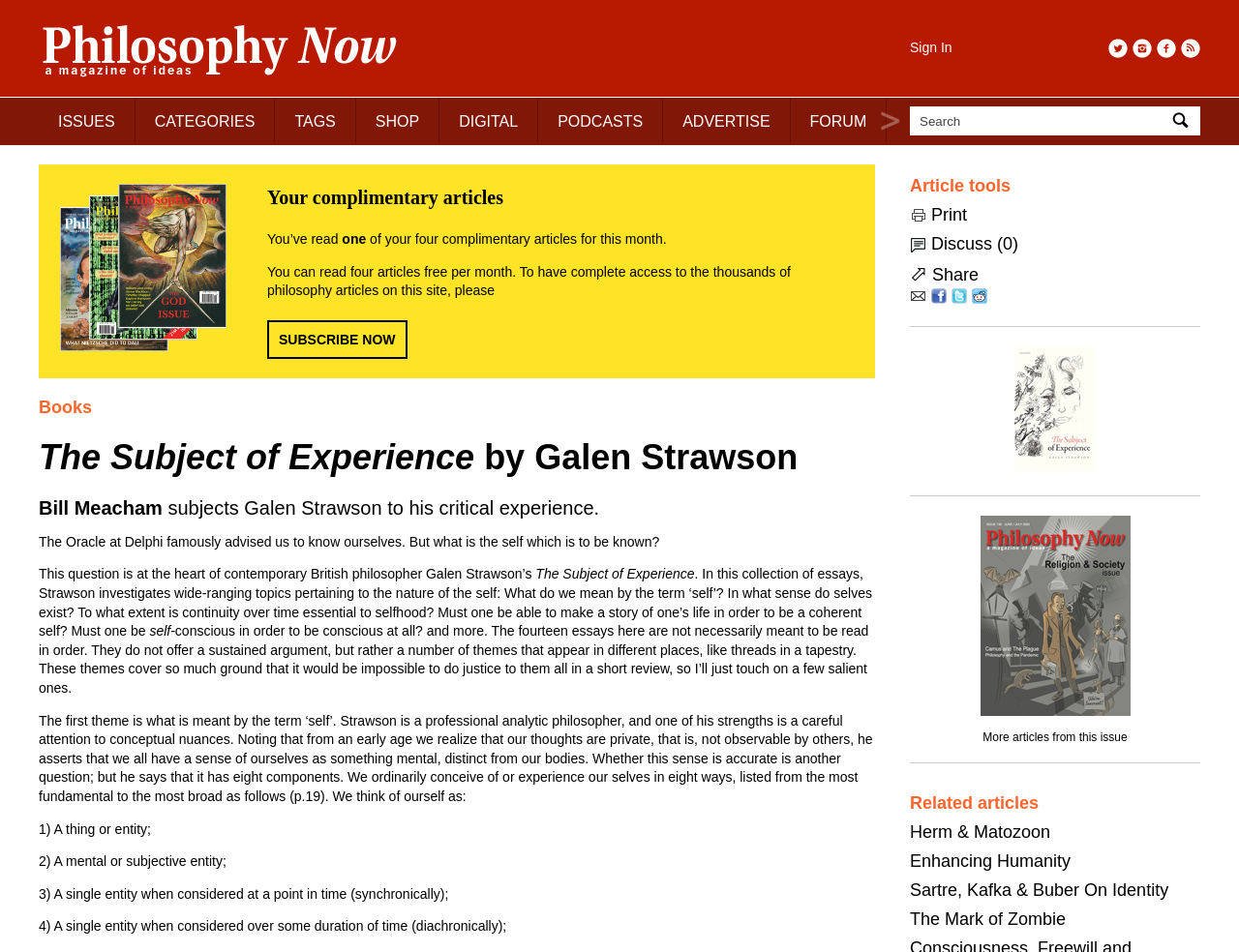Please identify the bounding box coordinates for the region that you need to click to follow this instruction: "Read more articles from this issue".

[0.793, 0.767, 0.91, 0.781]